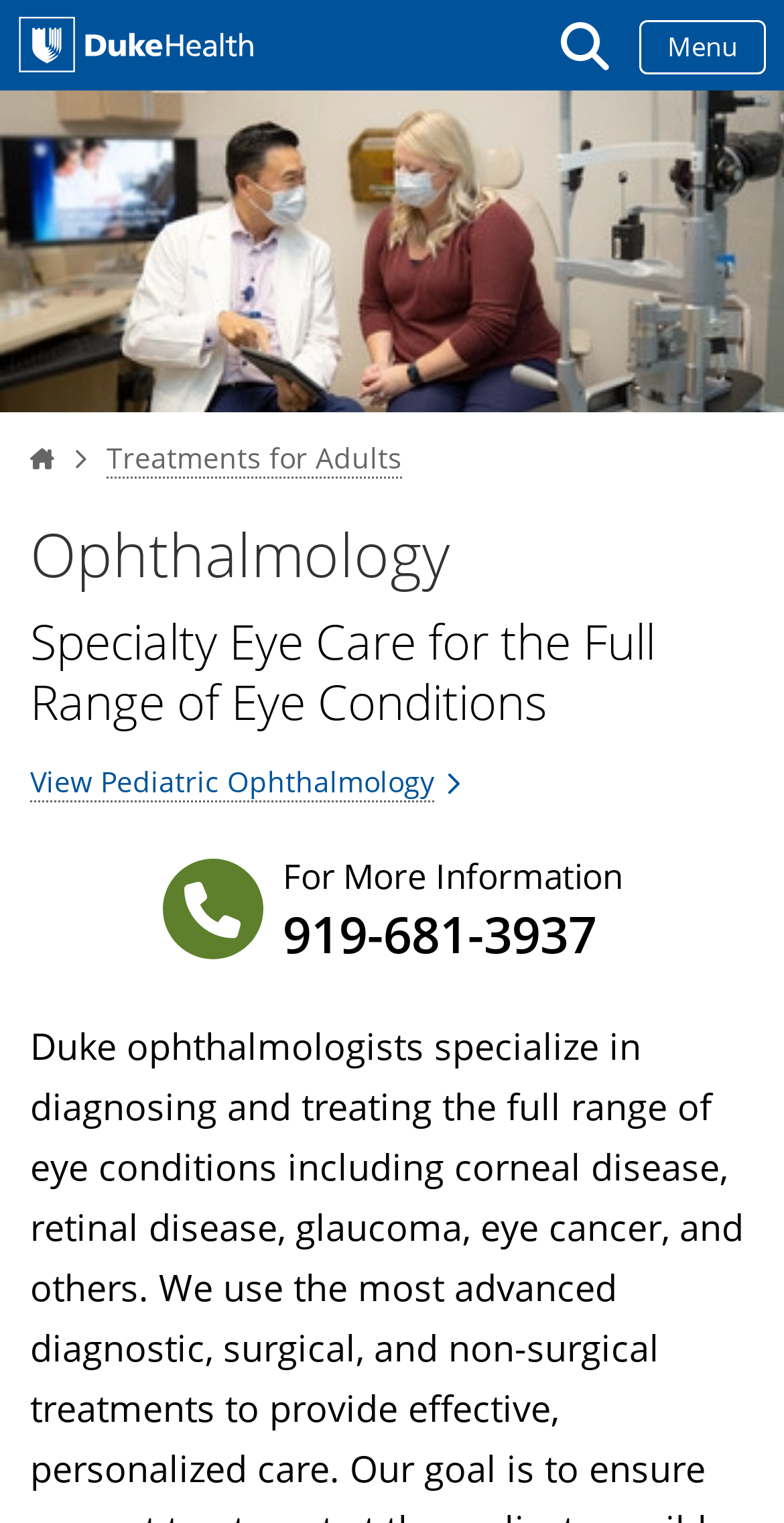How many figures are on the webpage?
Please provide a single word or phrase based on the screenshot.

1